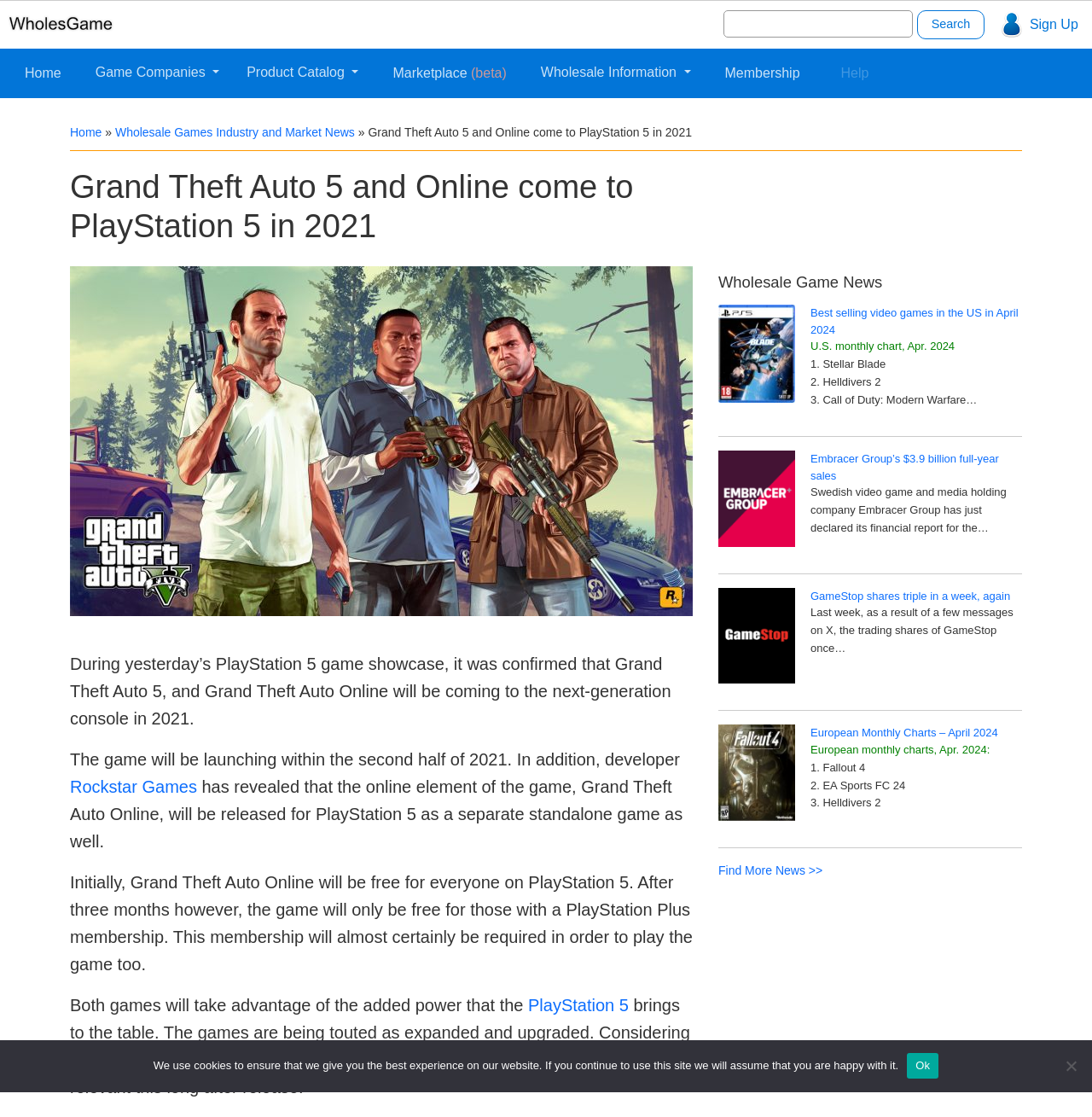What is the logo of the website?
Look at the image and construct a detailed response to the question.

The logo of the website is located at the top left corner of the webpage, and it is an image with a bounding box coordinate of [0.005, 0.009, 0.107, 0.034]. The logo is identified as 'WholesGame logo' based on the OCR text.